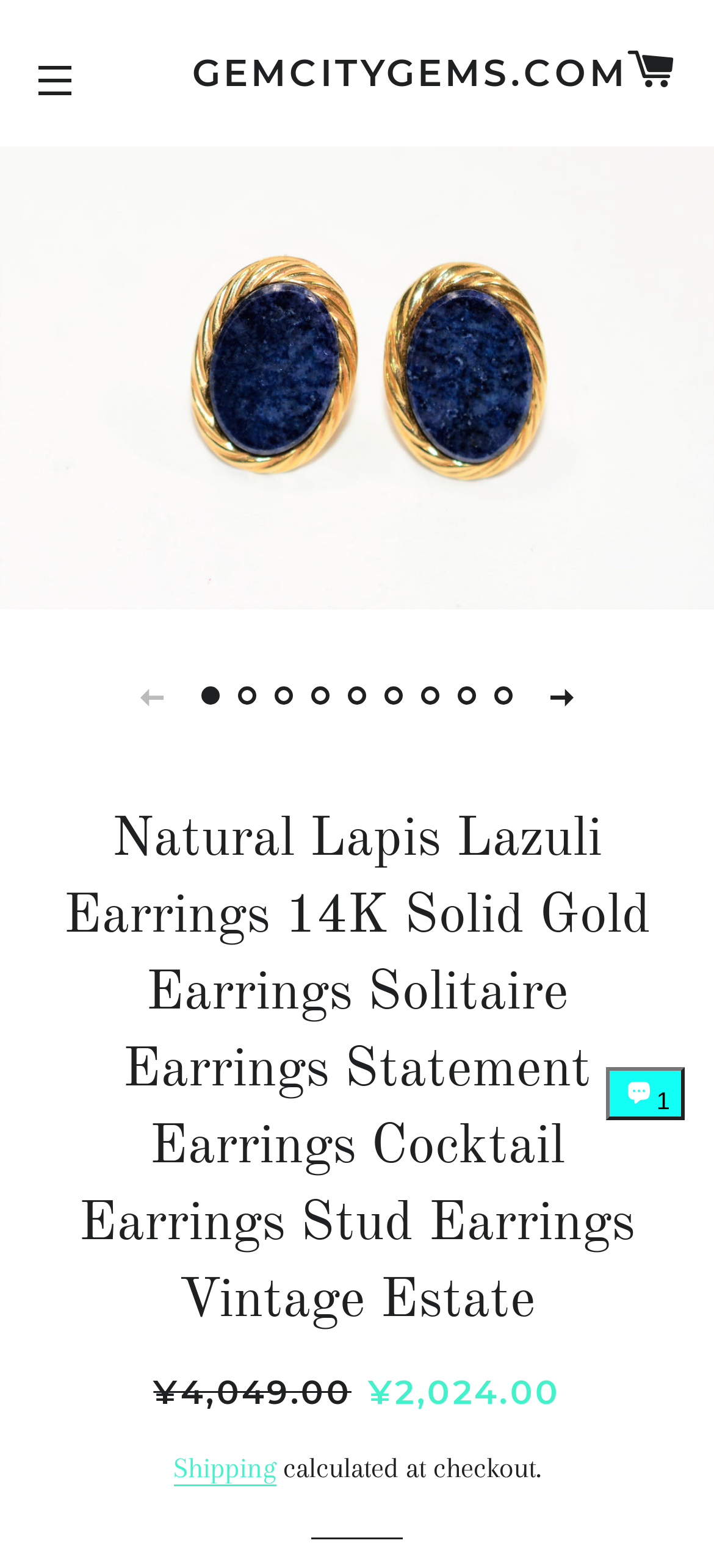Using details from the image, please answer the following question comprehensively:
How many images are in the gallery?

I counted the number of links in the tablist with the label 'Slide X of 11', where X ranges from 1 to 11.